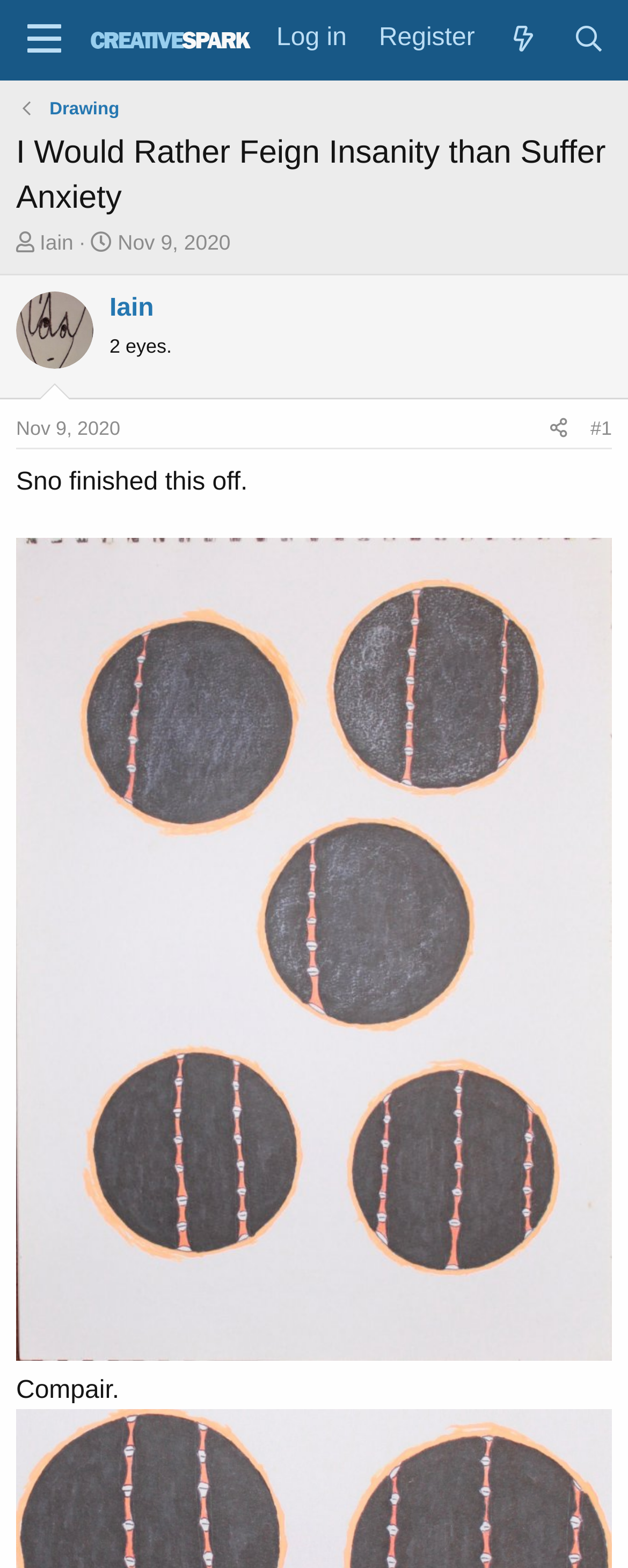Find the bounding box coordinates of the area that needs to be clicked in order to achieve the following instruction: "Click the 'Menu' button". The coordinates should be specified as four float numbers between 0 and 1, i.e., [left, top, right, bottom].

[0.01, 0.0, 0.13, 0.051]